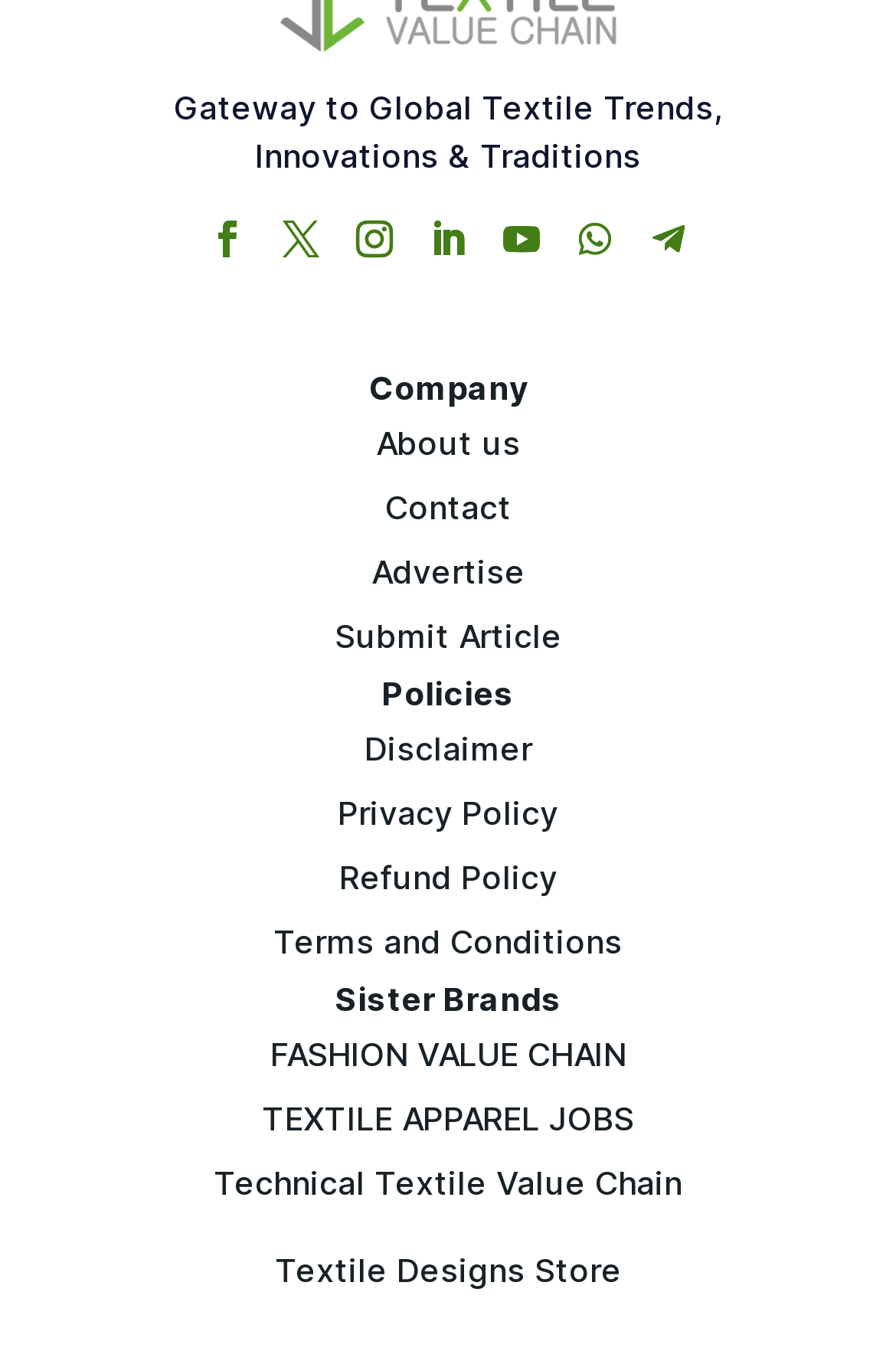What type of jobs are mentioned on the webpage?
Refer to the screenshot and respond with a concise word or phrase.

Textile apparel jobs